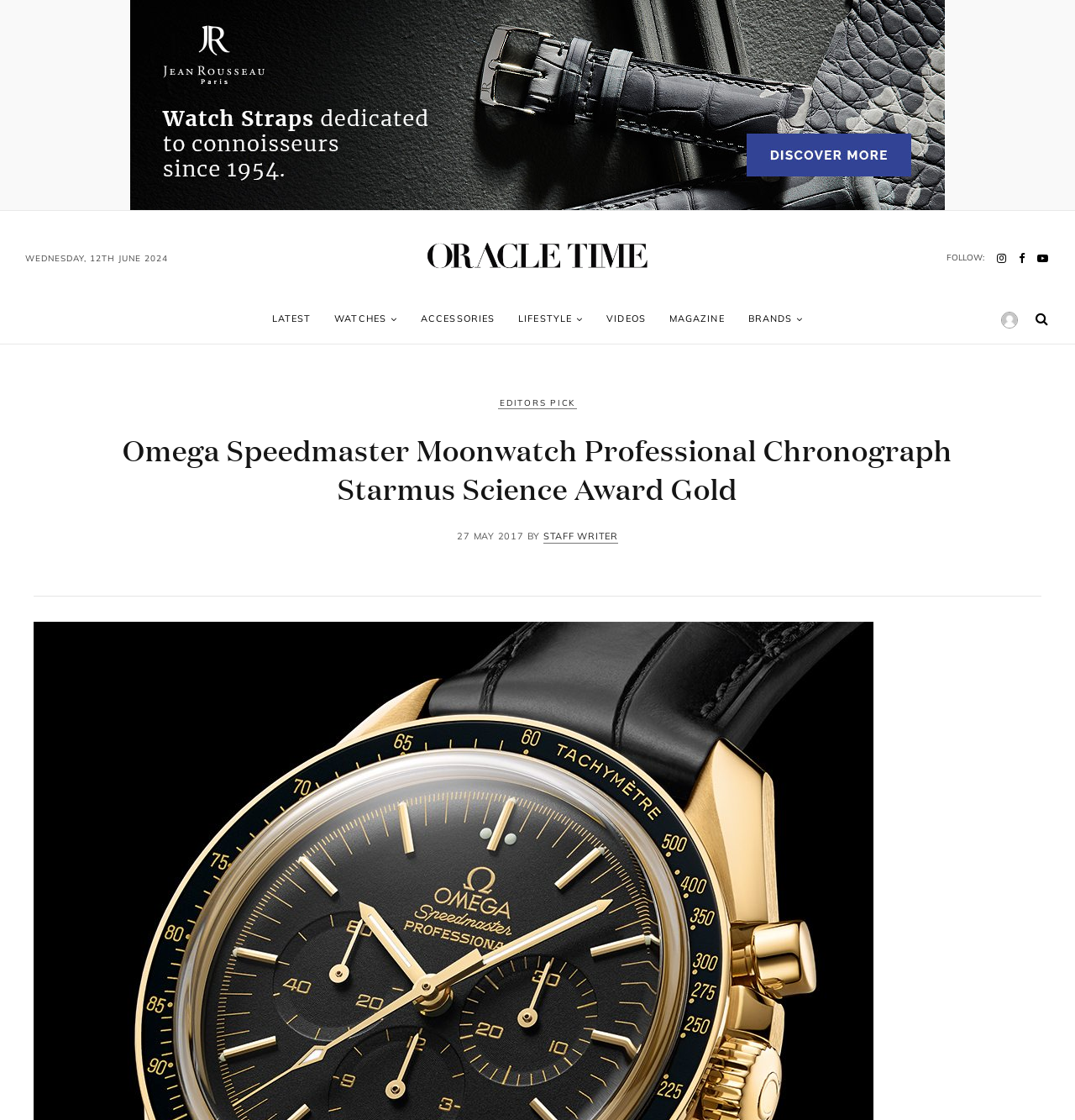Using the element description provided, determine the bounding box coordinates in the format (top-left x, top-left y, bottom-right x, bottom-right y). Ensure that all values are floating point numbers between 0 and 1. Element description: Meagan L. Stanley, Ph.D.

None